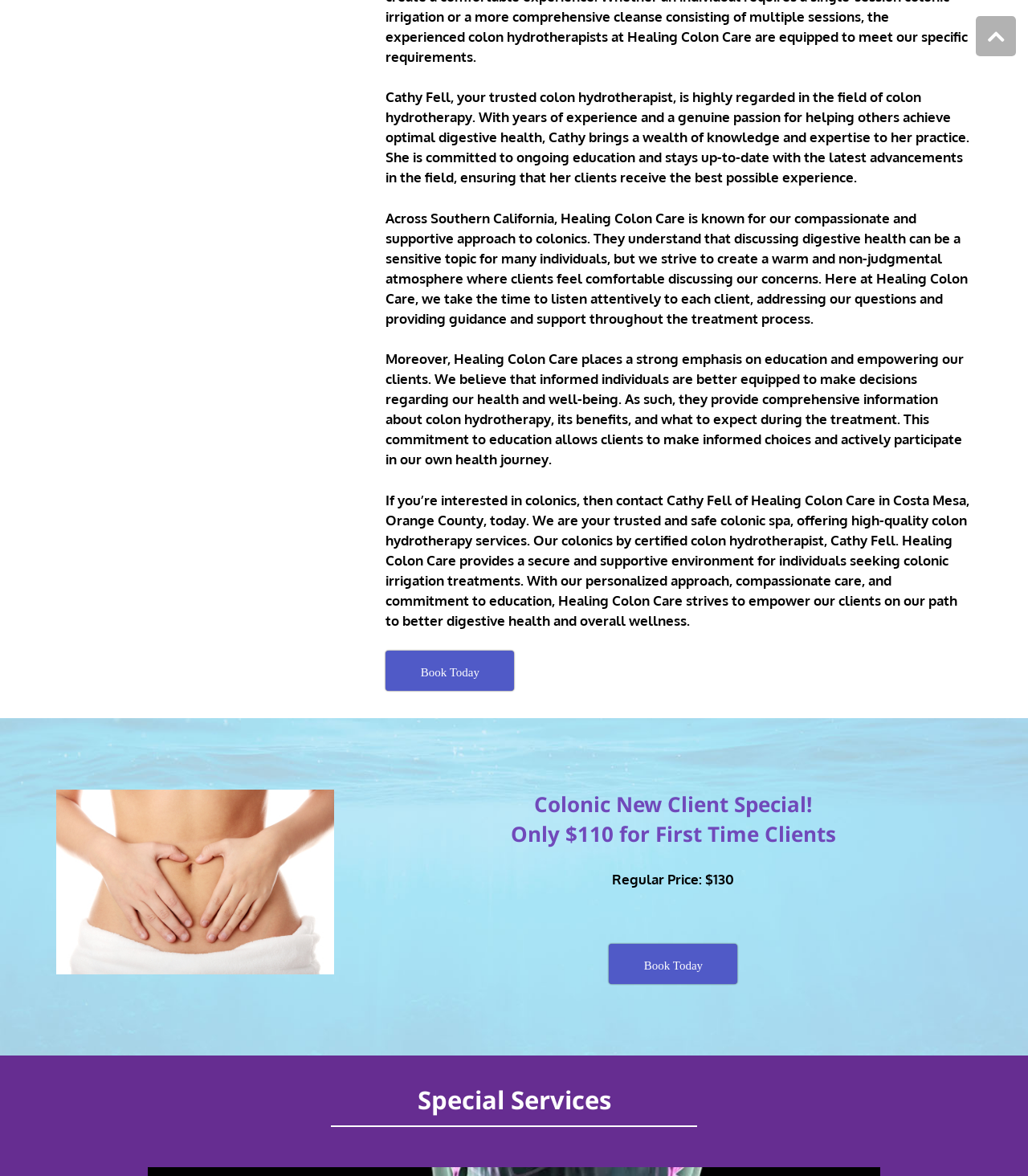What is the purpose of Healing Colon Care?
Please use the visual content to give a single word or phrase answer.

empowering clients